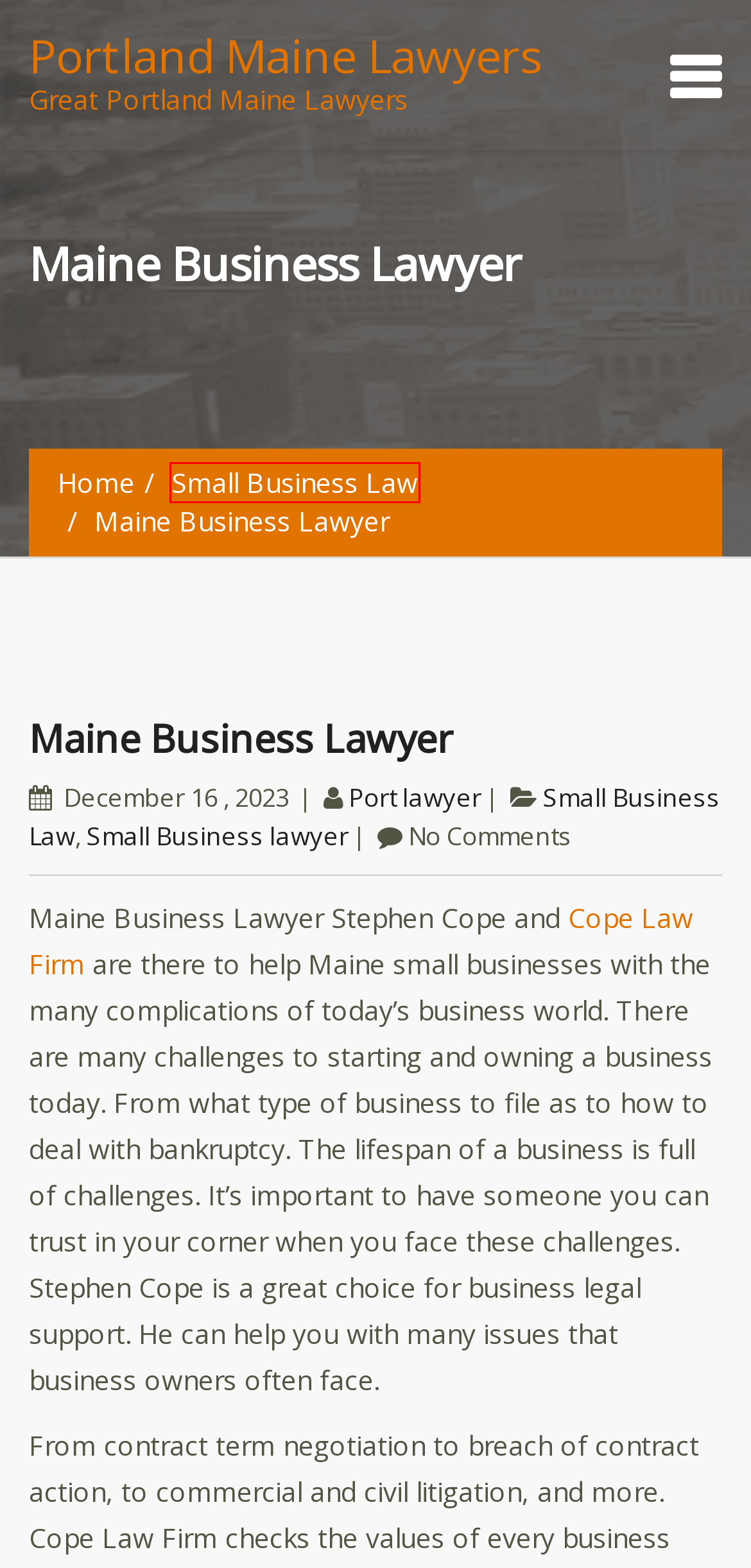You have a screenshot of a webpage with a red rectangle bounding box. Identify the best webpage description that corresponds to the new webpage after clicking the element within the red bounding box. Here are the candidates:
A. port lawyer, Author at Portland Maine Lawyers
B. Portland Maine Lawyers - Great Portland Maine Lawyers
C. Commercial Litigation Archives - Portland Maine Lawyers
D. October 2020 - Portland Maine Lawyers
E. September 2019 - Portland Maine Lawyers
F. Small Business Law Archives - Portland Maine Lawyers
G. Small Business lawyer Archives - Portland Maine Lawyers
H. Small Business Lawyers | Bankruptcy Lawyers in Maine

F